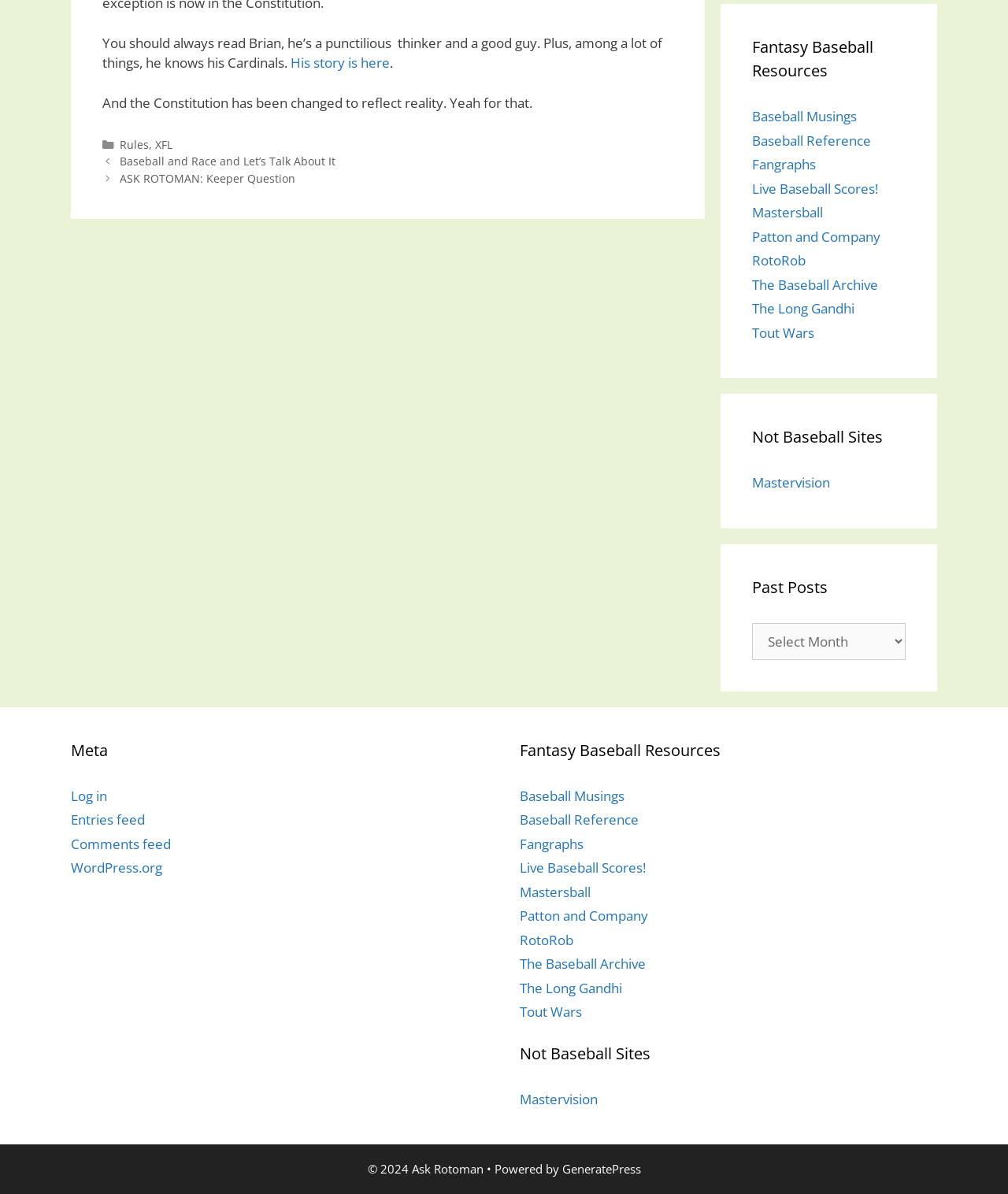How many categories are listed?
Please use the image to provide a one-word or short phrase answer.

Three